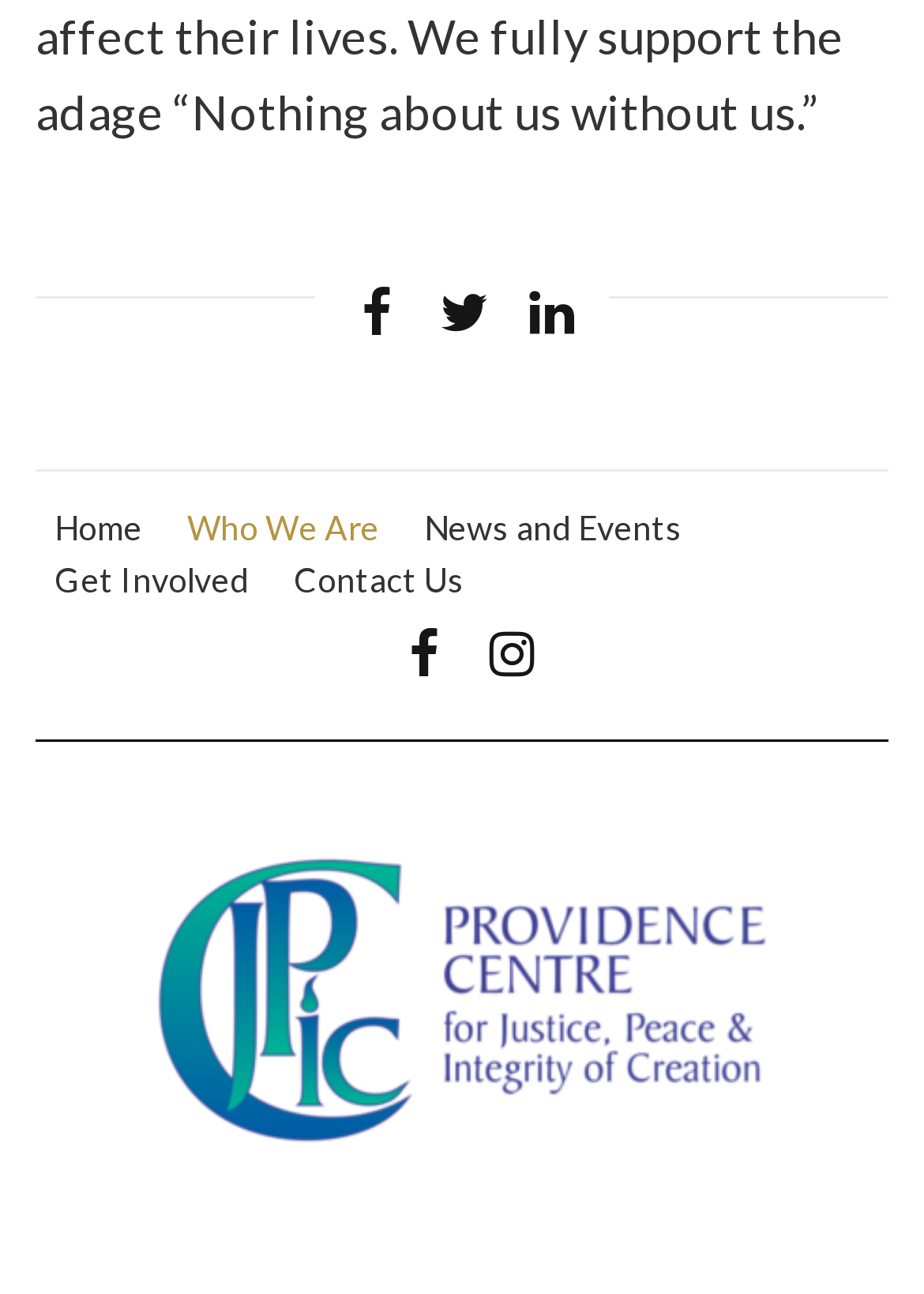How many navigation links are on the top? Please answer the question using a single word or phrase based on the image.

3